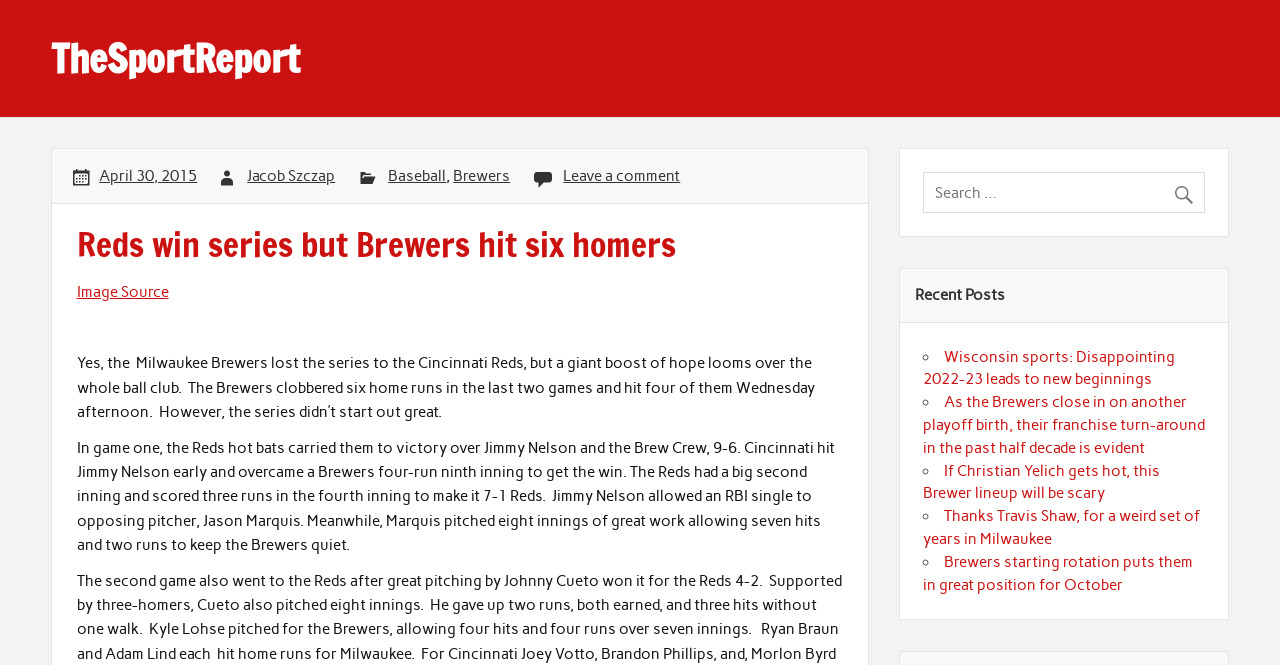Determine the bounding box coordinates for the clickable element to execute this instruction: "Leave a comment". Provide the coordinates as four float numbers between 0 and 1, i.e., [left, top, right, bottom].

[0.44, 0.25, 0.531, 0.278]